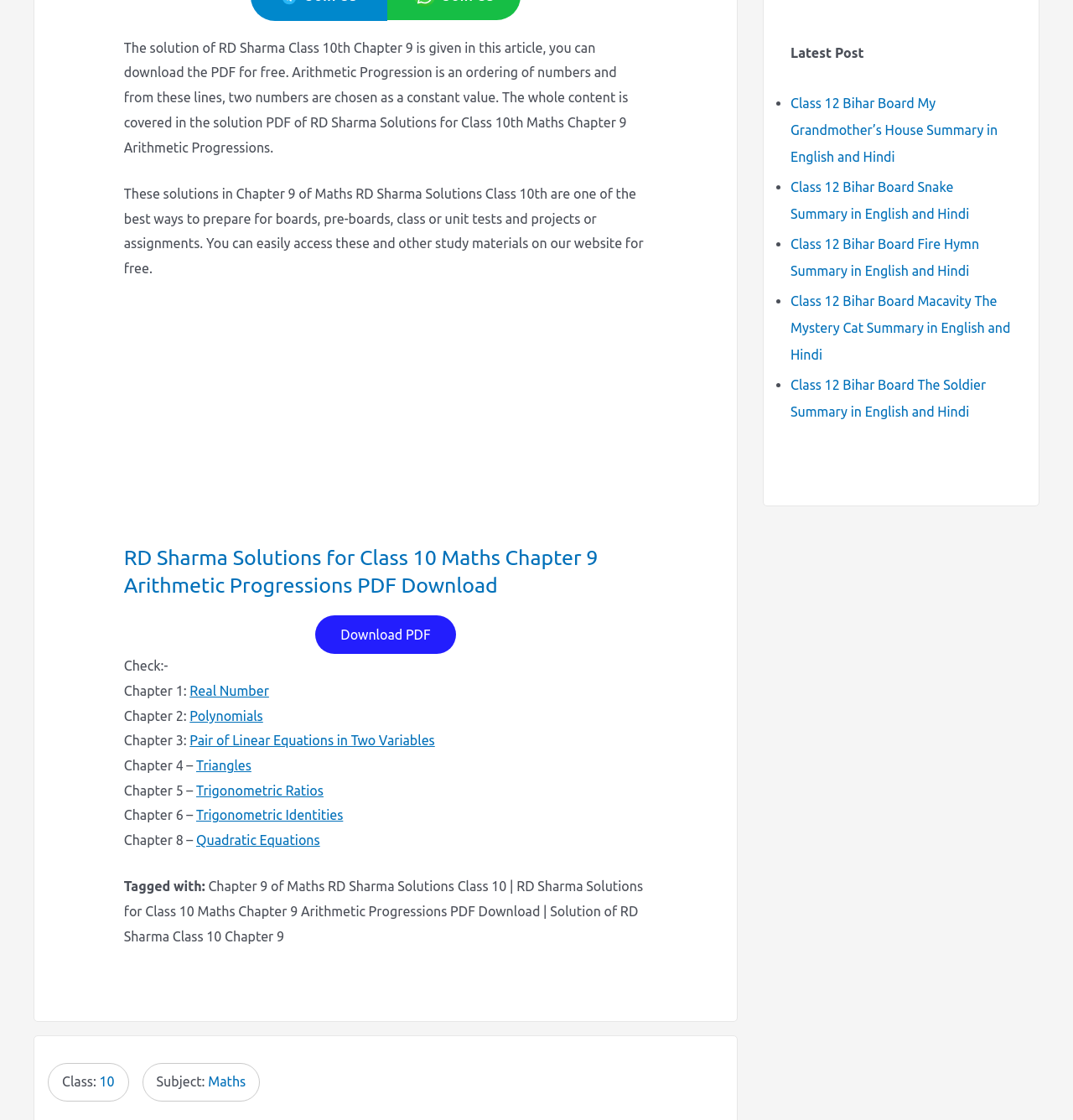Provide the bounding box coordinates of the UI element this sentence describes: "Download PDF".

[0.294, 0.497, 0.425, 0.532]